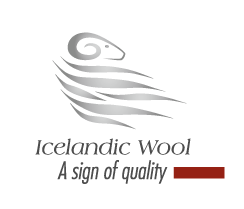What is the tagline of the brand?
Carefully examine the image and provide a detailed answer to the question.

The tagline 'A sign of quality' is written in an elegant font below the logo, emphasizing the premium nature of the wool products.